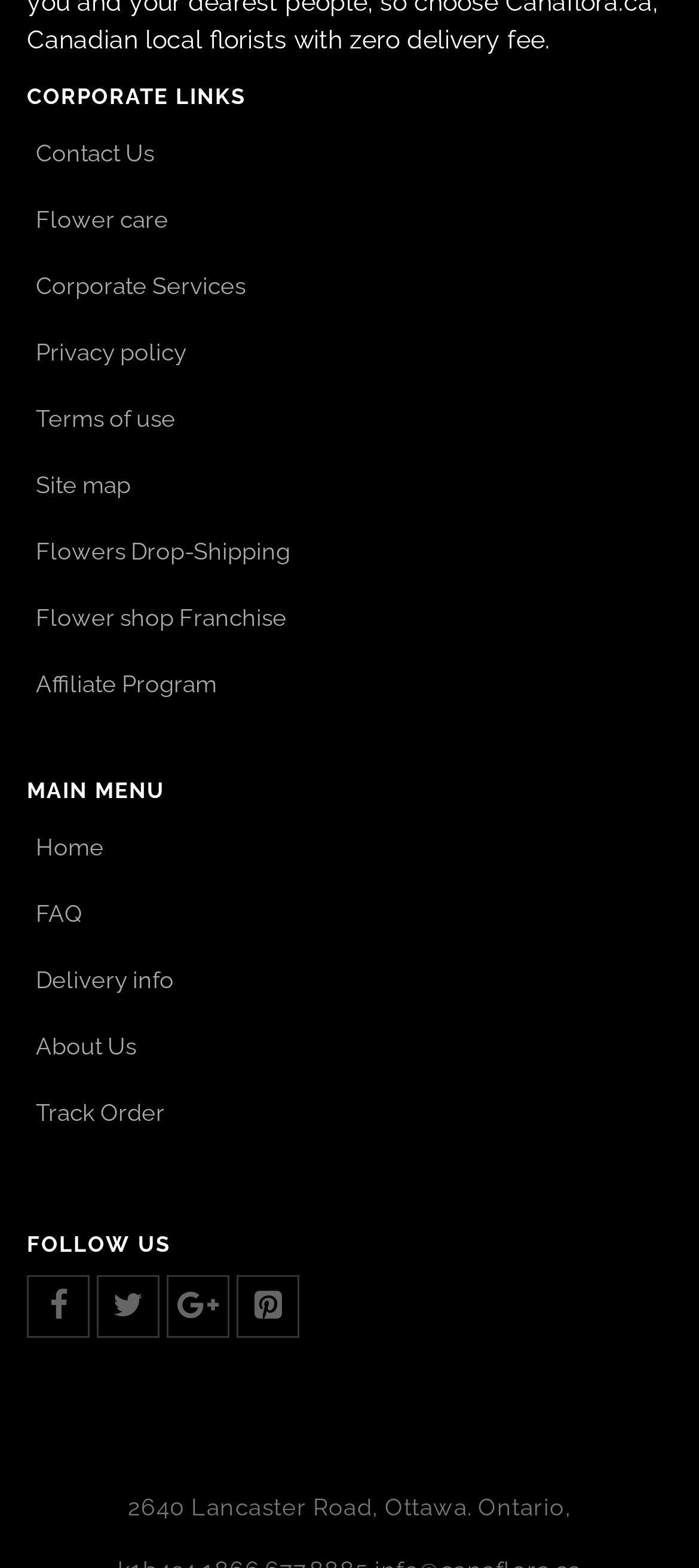Pinpoint the bounding box coordinates of the clickable area needed to execute the instruction: "View Corporate Services". The coordinates should be specified as four float numbers between 0 and 1, i.e., [left, top, right, bottom].

[0.051, 0.166, 0.351, 0.199]